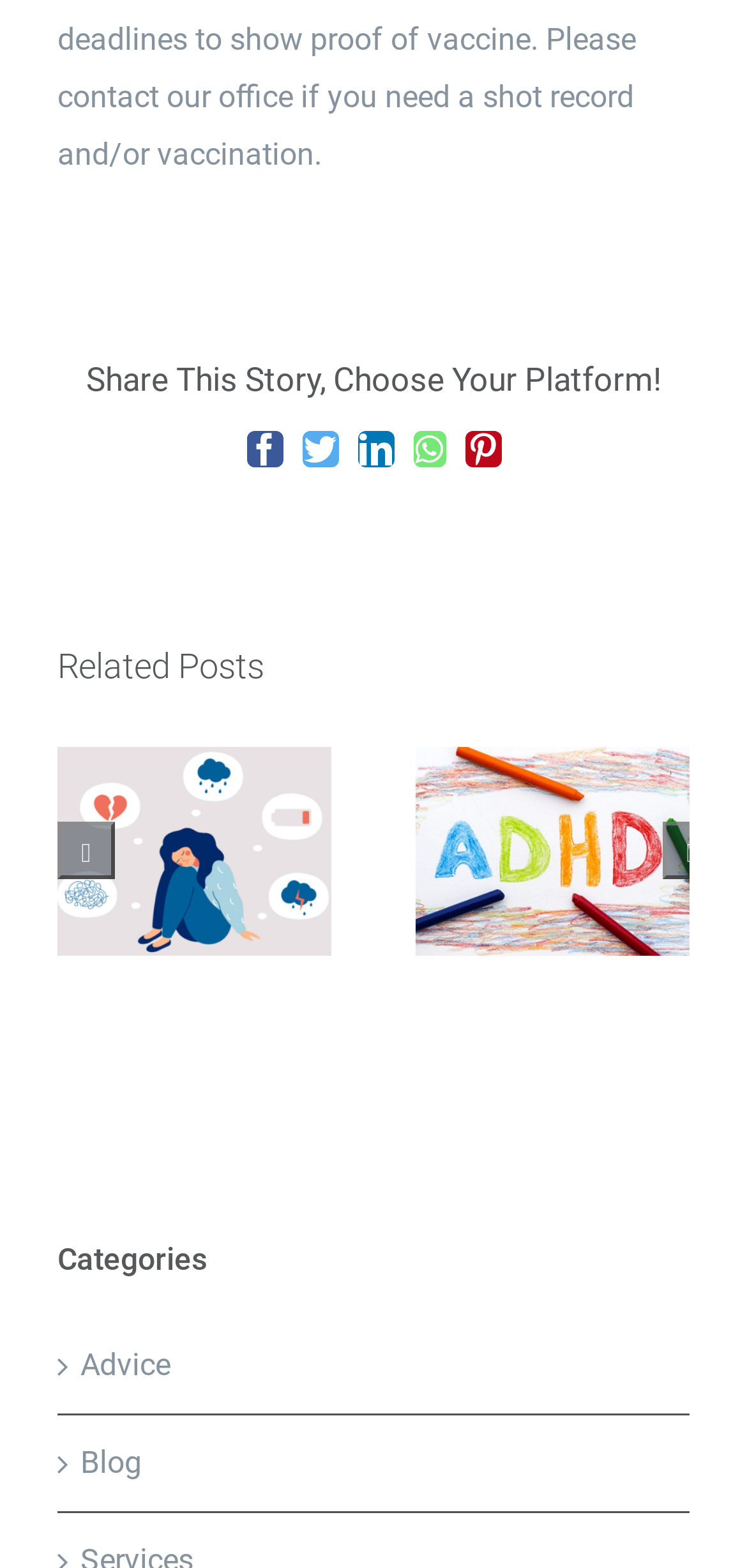Please identify the bounding box coordinates for the region that you need to click to follow this instruction: "View related post about Mental Health in Kids and Teens".

[0.077, 0.476, 0.444, 0.61]